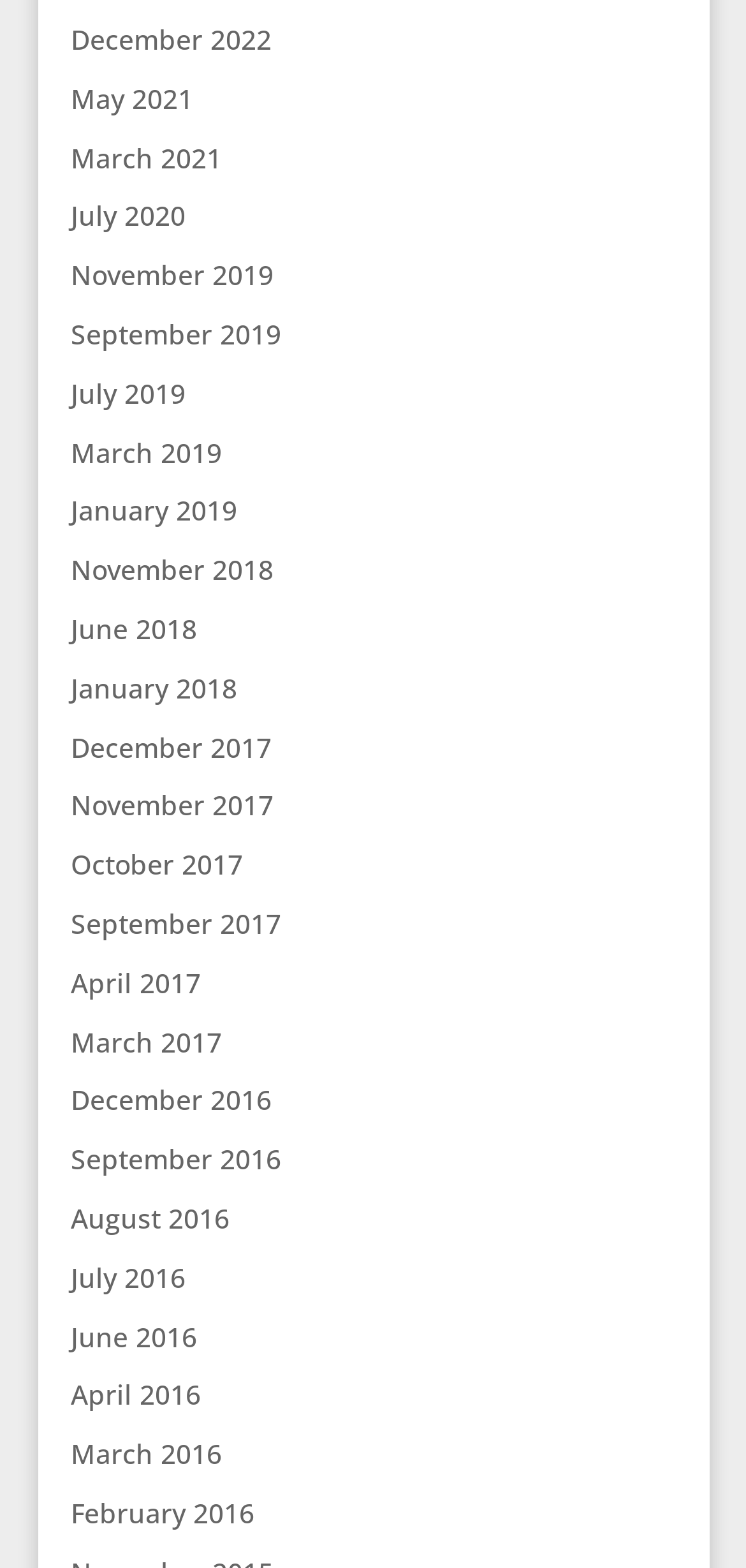Find the bounding box coordinates of the element I should click to carry out the following instruction: "Visit EMAS website".

None